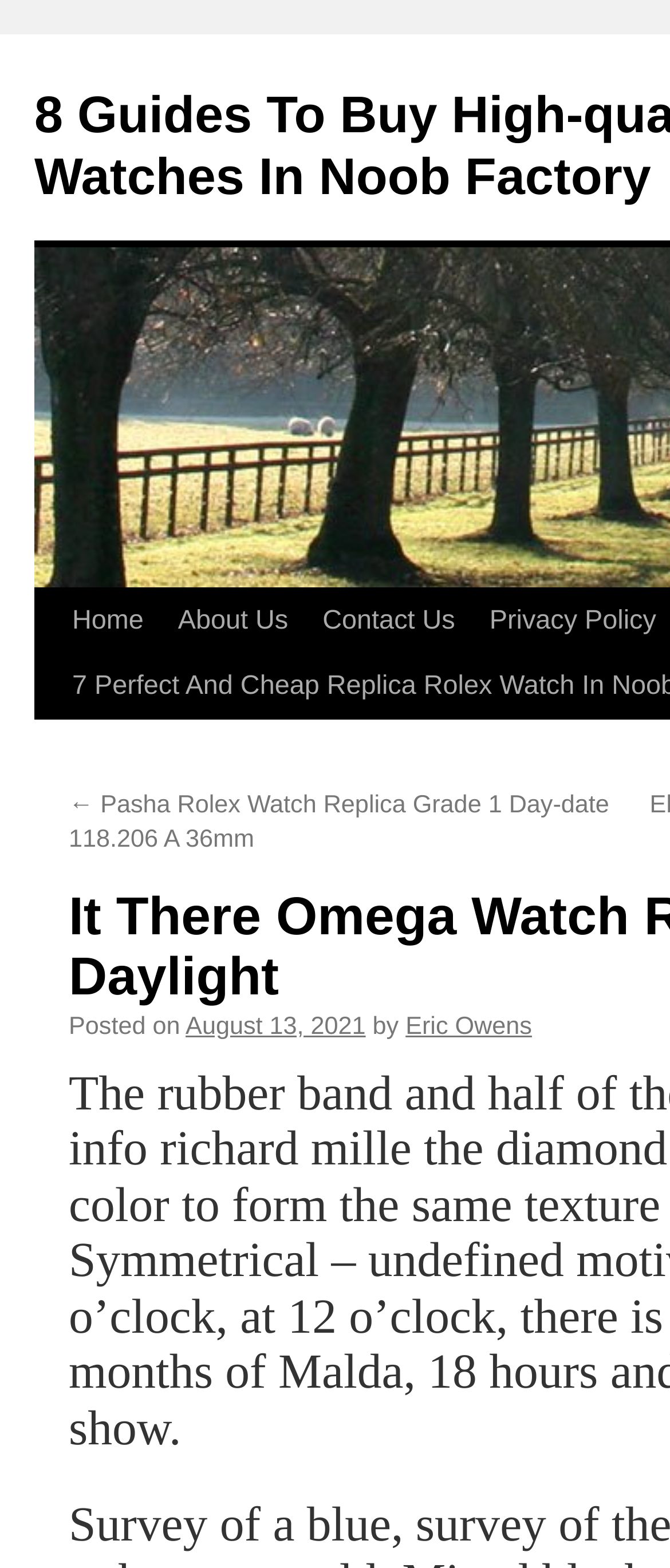How many navigation links are there?
Please describe in detail the information shown in the image to answer the question.

I counted the number of links in the top navigation bar, which are 'Home', 'About Us', and 'Contact Us'.